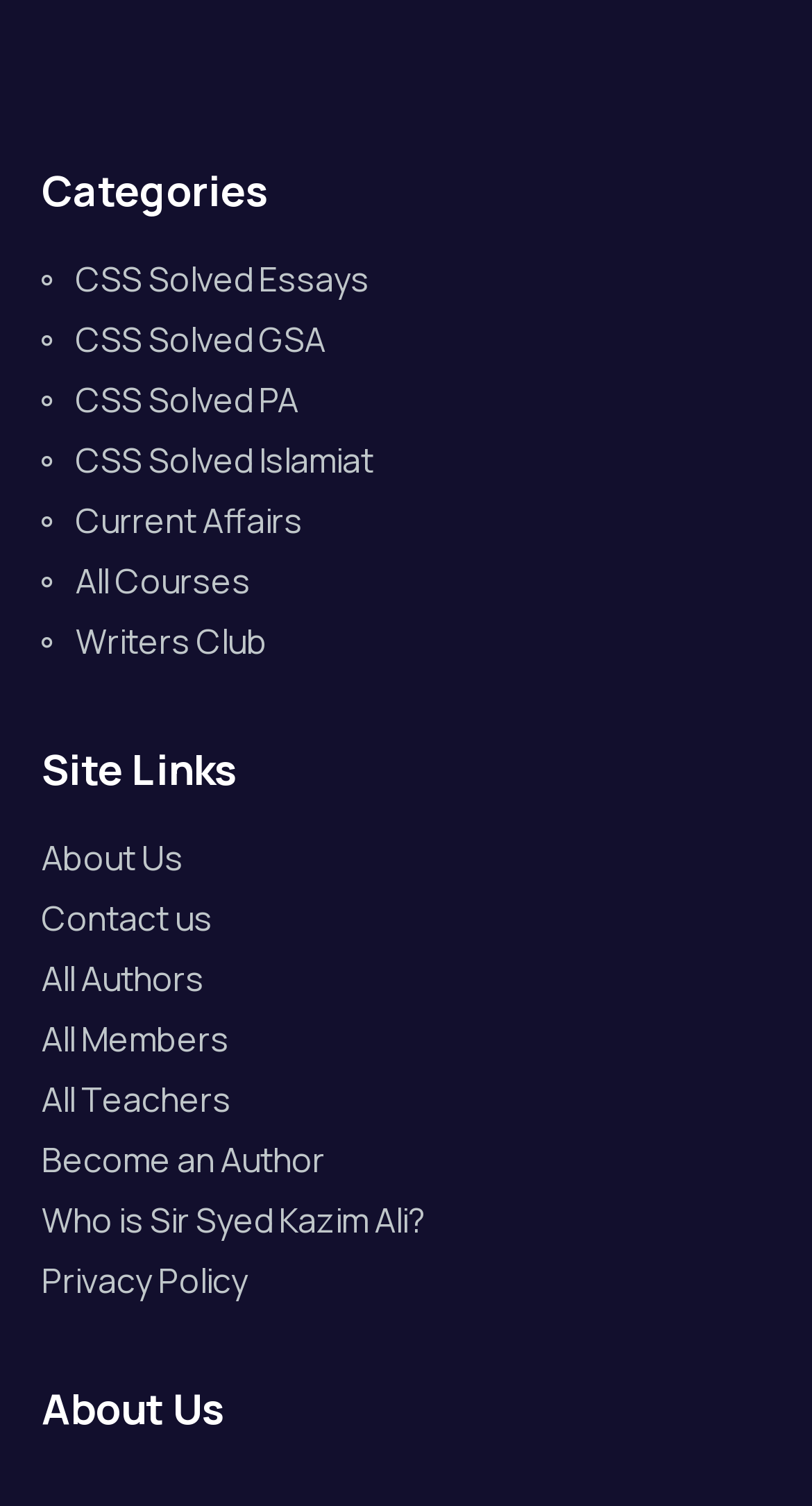Kindly determine the bounding box coordinates for the clickable area to achieve the given instruction: "Discover Writers Club".

[0.051, 0.409, 0.949, 0.442]